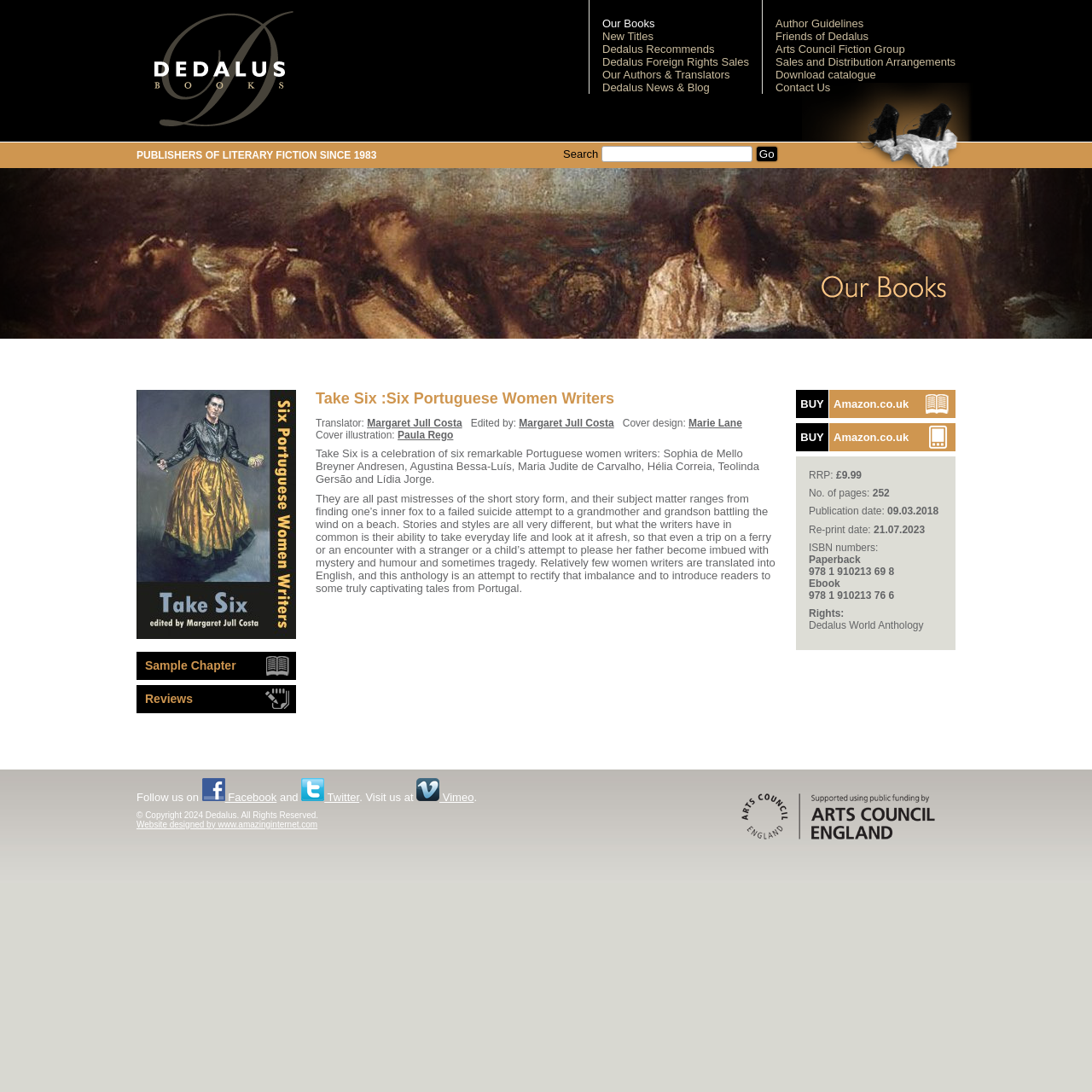Determine the bounding box coordinates of the UI element described by: "Vimeo".

[0.381, 0.724, 0.434, 0.736]